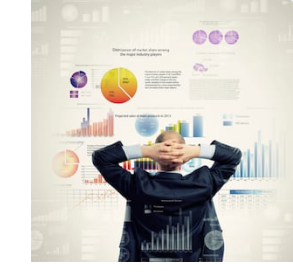Detail every aspect of the image in your caption.

The image depicts a business professional, typically dressed in a suit, sitting at a desk with their back towards the viewer. They have their hands clasped behind their head in a relaxed pose, suggesting contemplation or a moment of reflection. In the background, a series of pie charts, bar graphs, and line charts illustrate various data visualizations, indicating a focus on analytics and marketing metrics. The charts feature vibrant colors and detailed graphics, hinting at insights related to market trends and performance statistics. This imagery encapsulates a common scene in the world of marketing and business analysis, emphasizing the importance of data-driven decision-making.